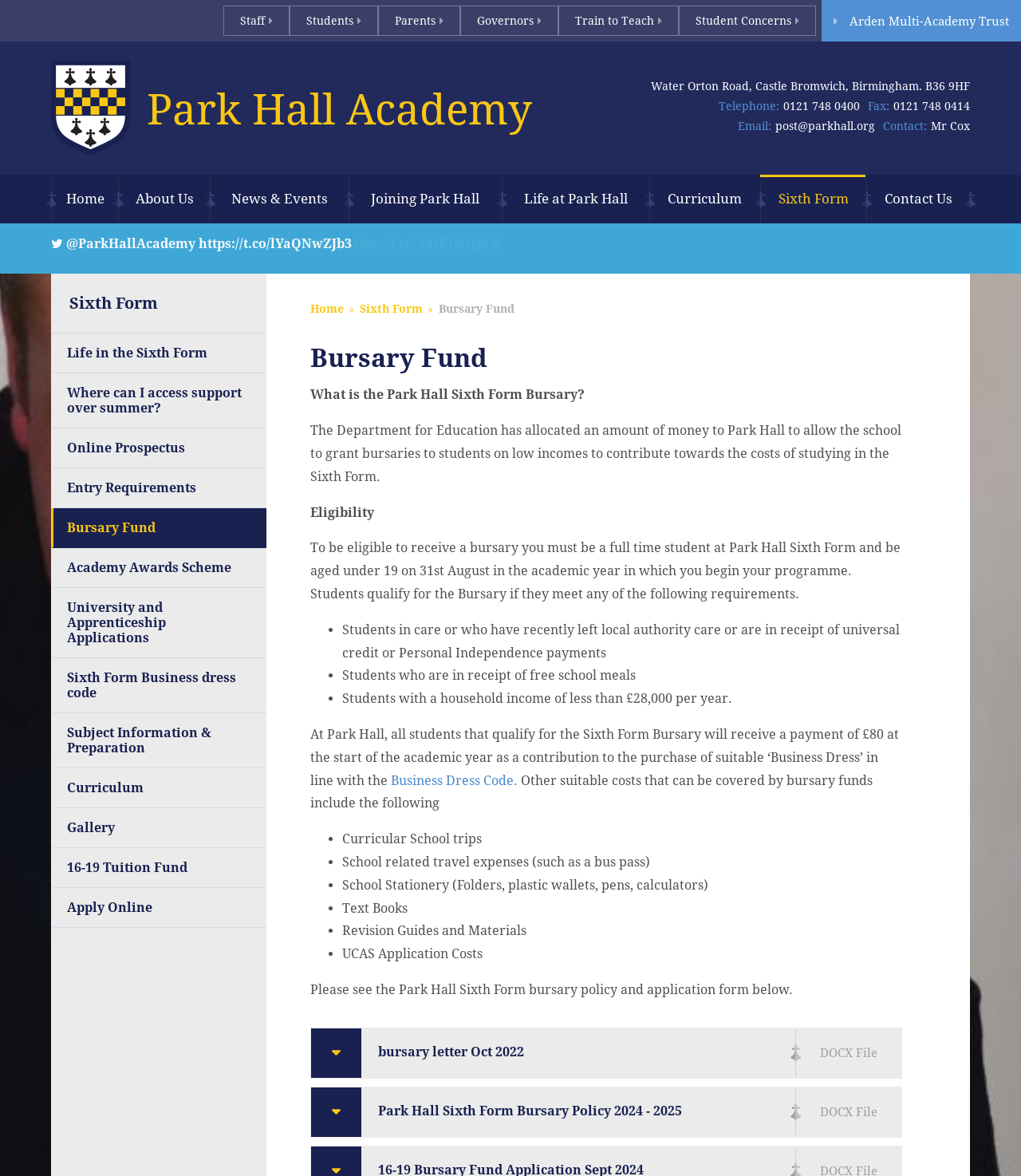Return the bounding box coordinates of the UI element that corresponds to this description: "name="s" placeholder="Search The Site"". The coordinates must be given as four float numbers in the range of 0 and 1, [left, top, right, bottom].

None